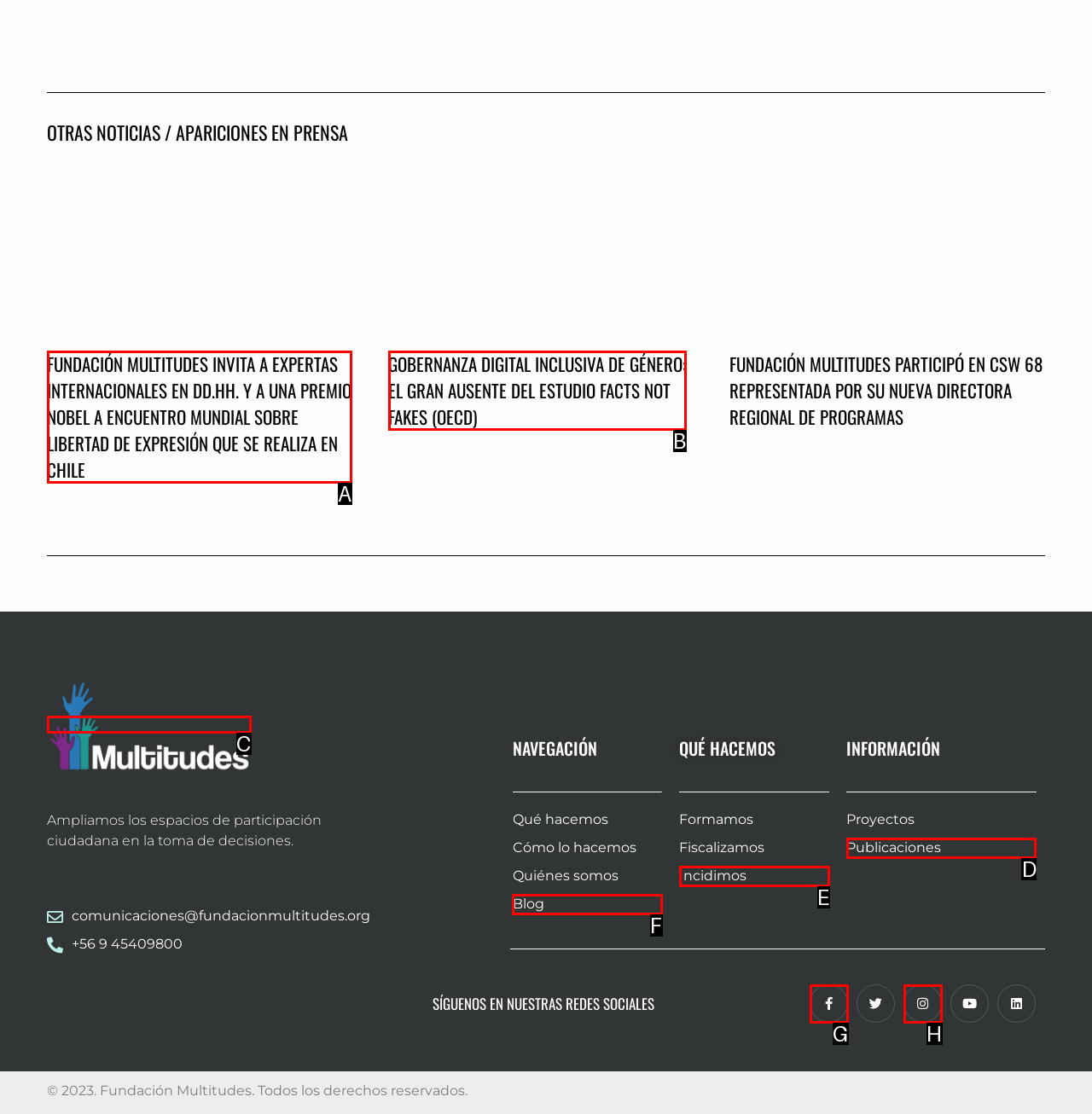Determine the appropriate lettered choice for the task: Visit Hannah Martin's page. Reply with the correct letter.

None